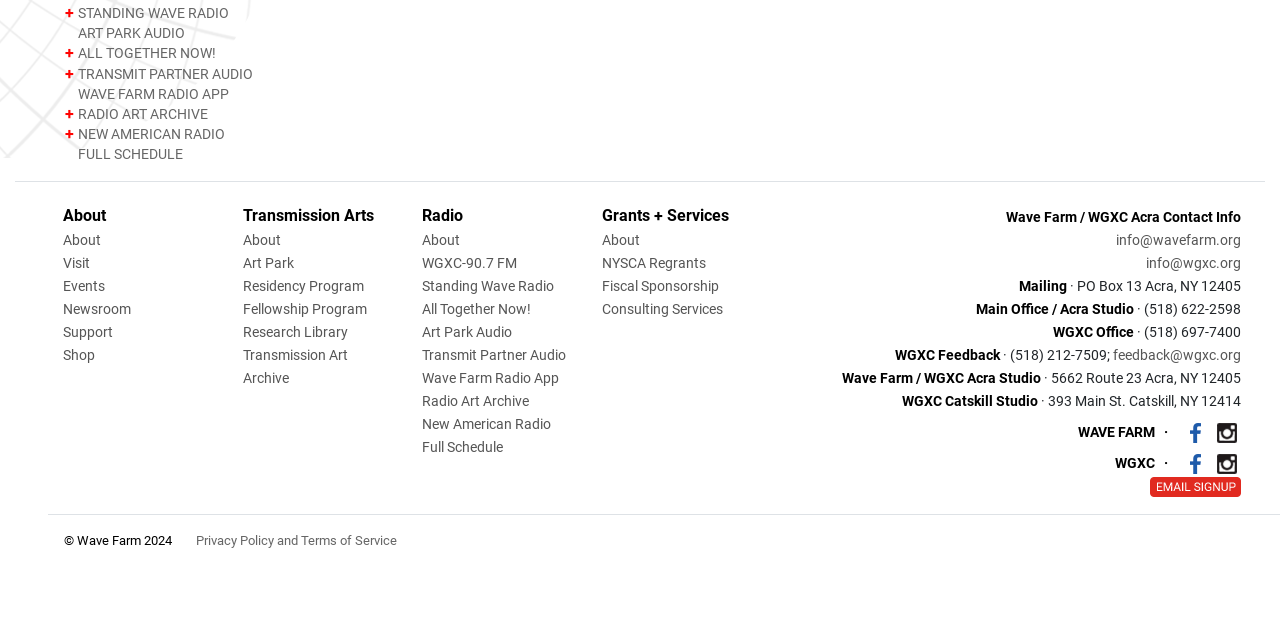Based on the provided description, "Events", find the bounding box of the corresponding UI element in the screenshot.

[0.049, 0.434, 0.082, 0.461]